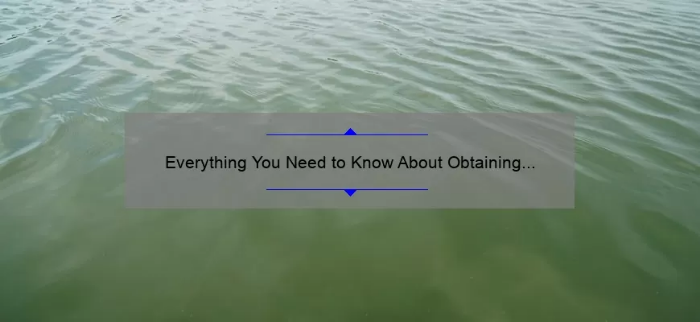What is the purpose of the overlaid text?
Using the image, respond with a single word or phrase.

To provide comprehensive information